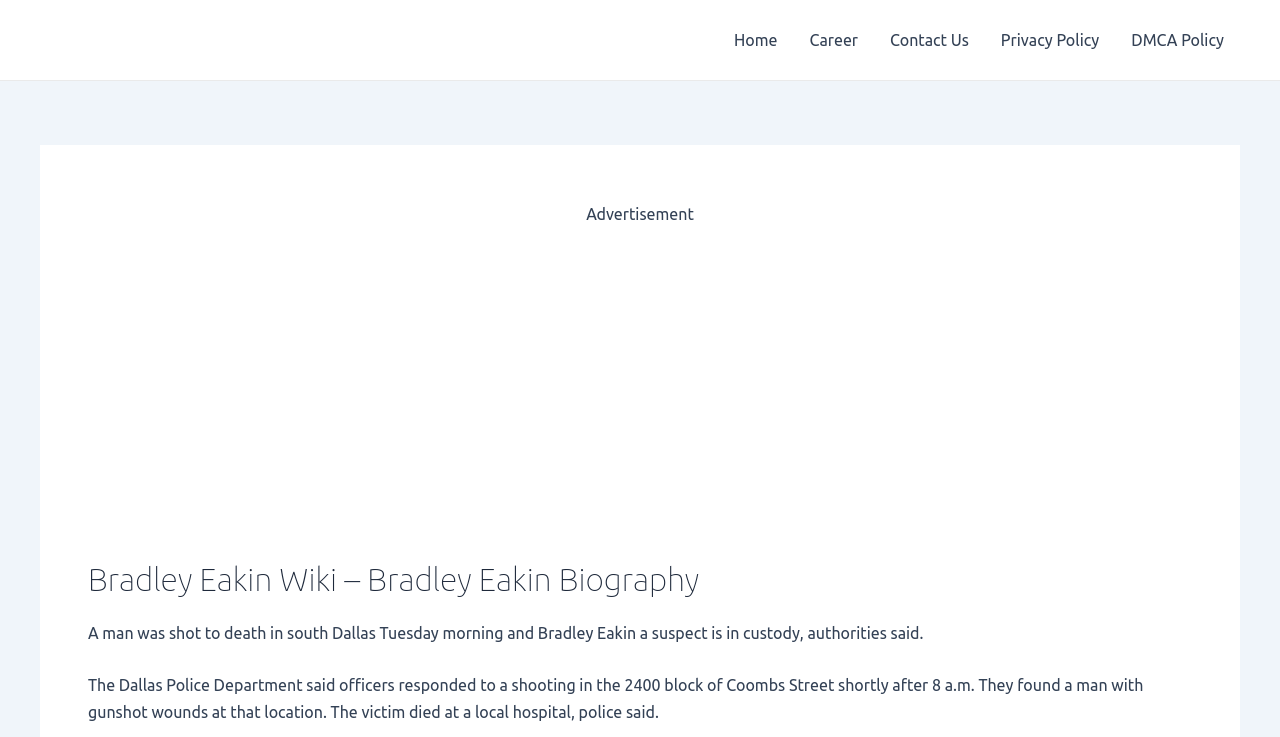Produce an extensive caption that describes everything on the webpage.

The webpage is about Bradley Eakin, a suspect in a shooting incident in south Dallas. At the top of the page, there is a navigation menu with five links: Home, Career, Contact Us, Privacy Policy, and DMCA Policy. Below the navigation menu, there is an advertisement section that takes up a significant portion of the page. 

On the left side of the page, there is a heading that reads "Bradley Eakin Wiki – Bradley Eakin Biography". Below the heading, there are two paragraphs of text. The first paragraph summarizes the incident, stating that a man was shot to death in south Dallas and Bradley Eakin is a suspect in custody. The second paragraph provides more details about the incident, including the location and time of the shooting, and the victim's death at a local hospital.